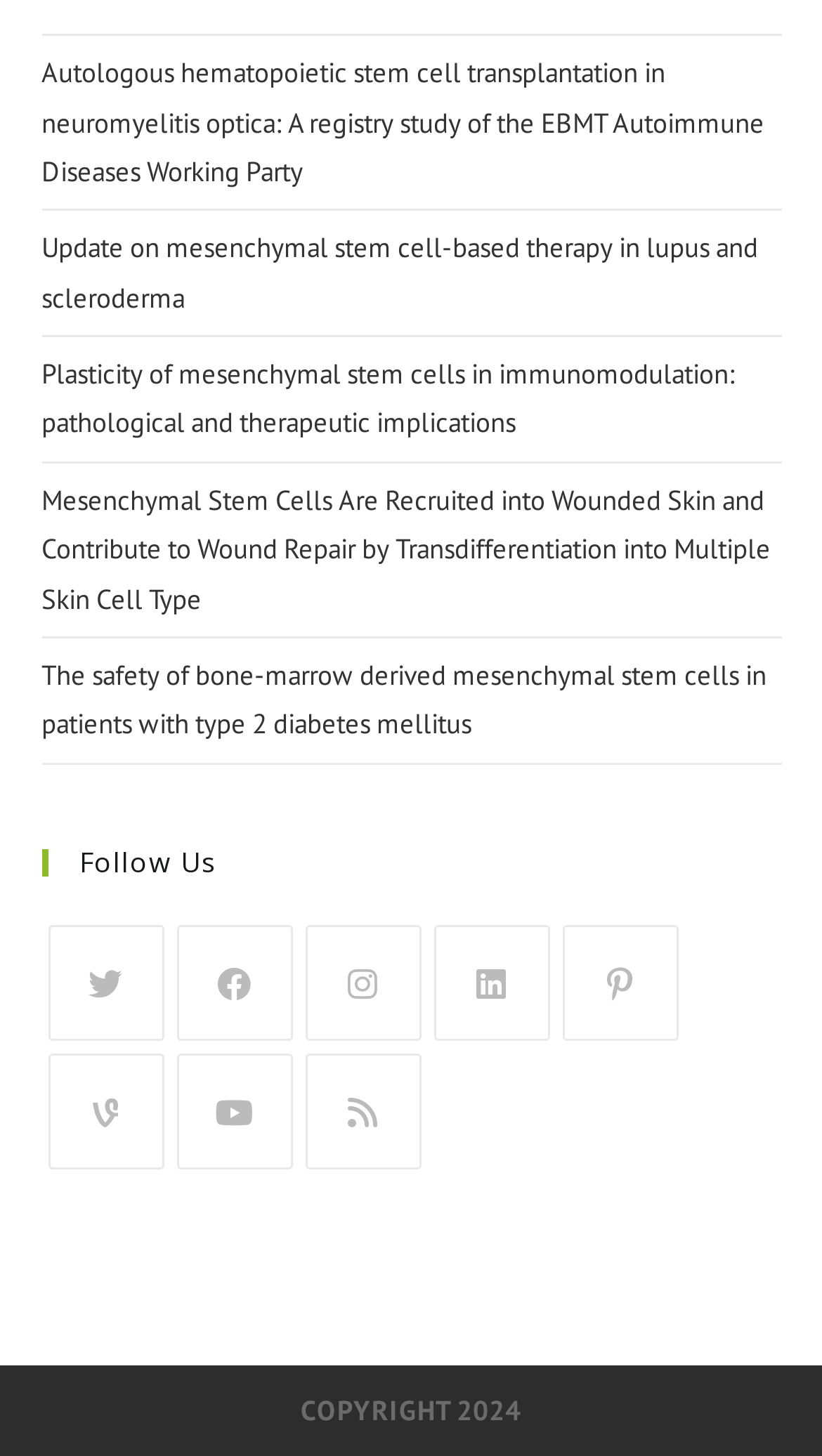How many links are there in the webpage?
Answer the question based on the image using a single word or a brief phrase.

9